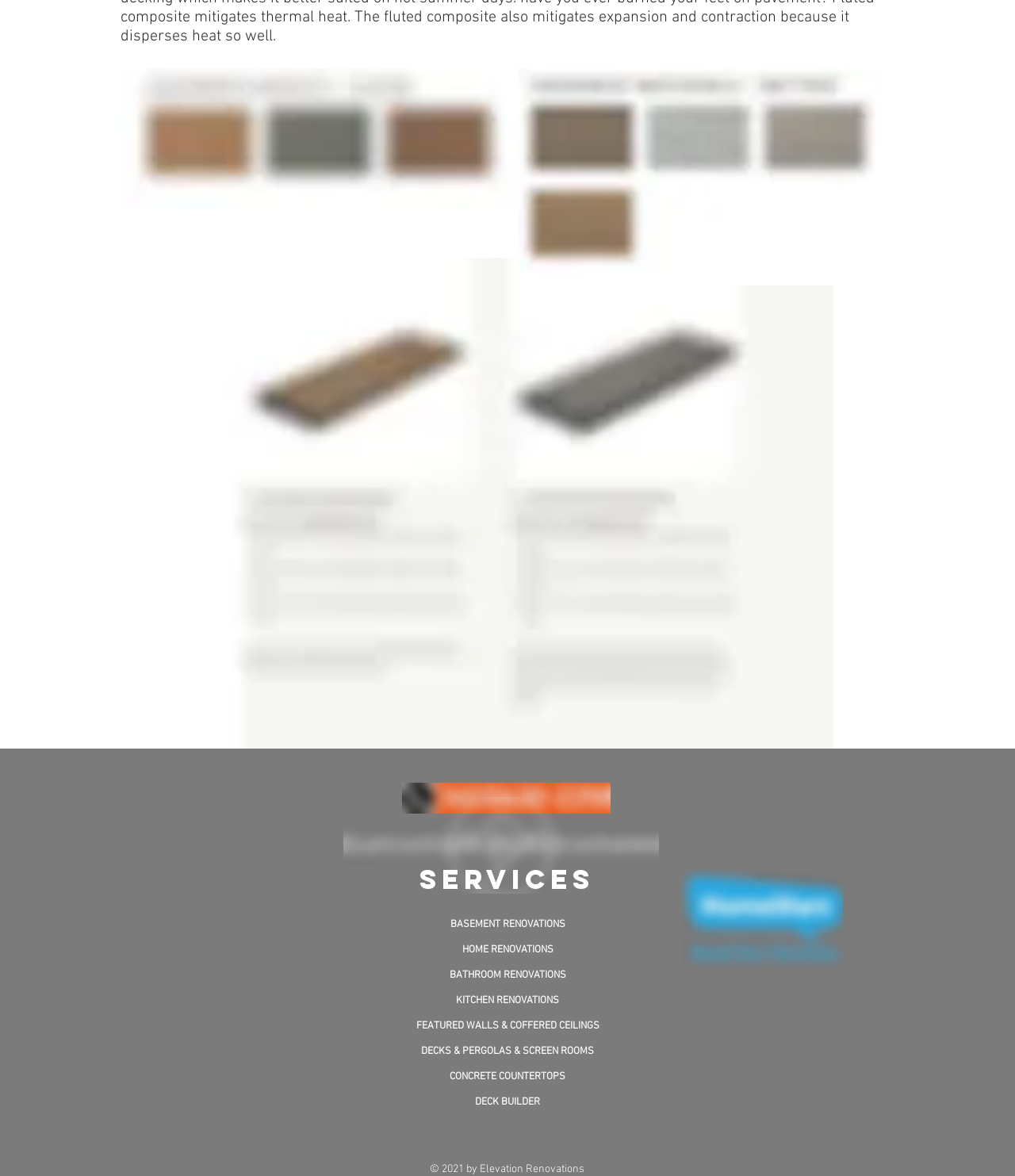Are there social media links on the webpage?
Please describe in detail the information shown in the image to answer the question.

I discovered a list of social media links, including 'Instagram', 'Facebook', and 'Pinterest', which are likely linked to the company's social media profiles.